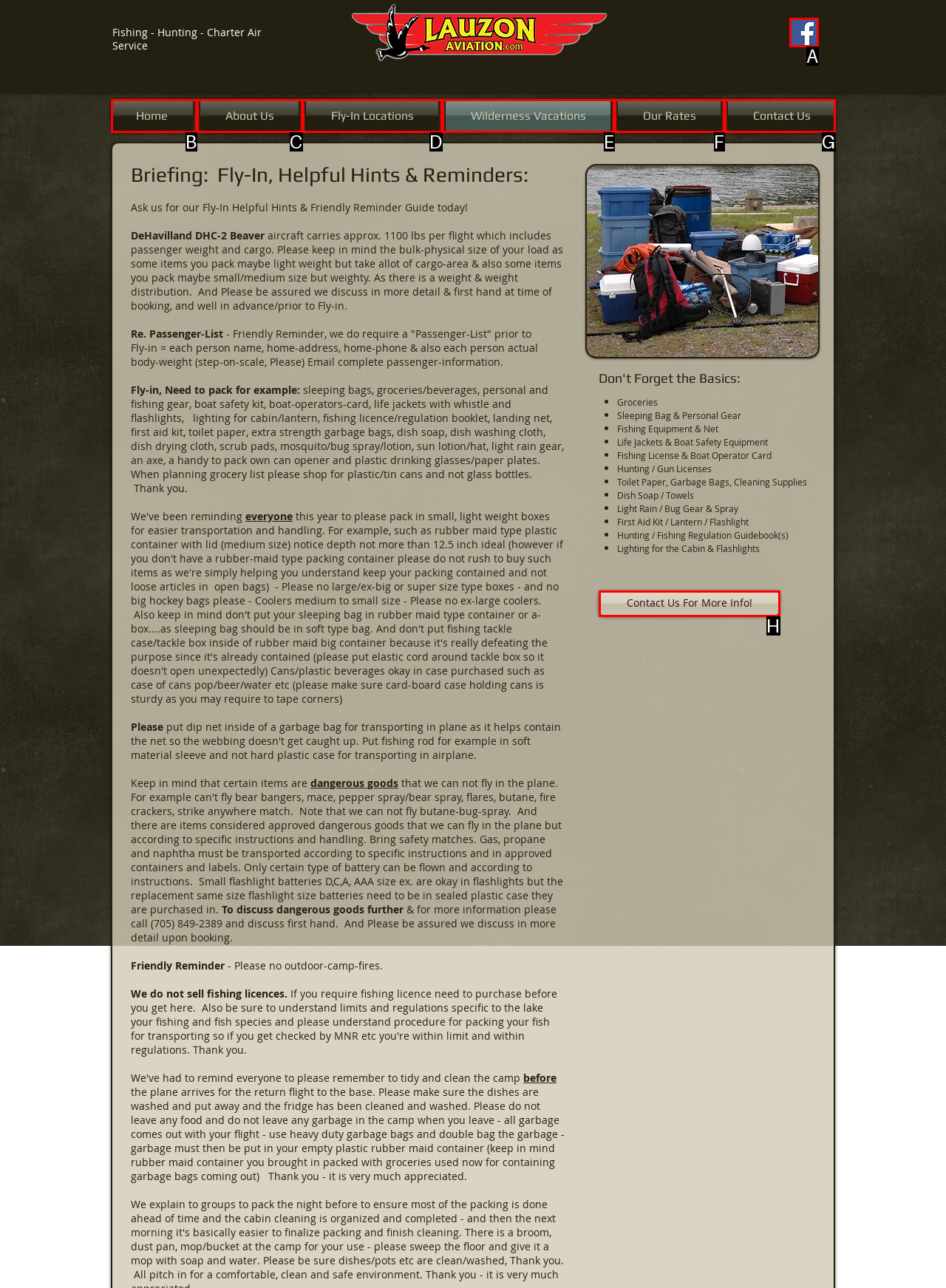Choose the UI element that best aligns with the description: Contact Us For More Info!
Respond with the letter of the chosen option directly.

H